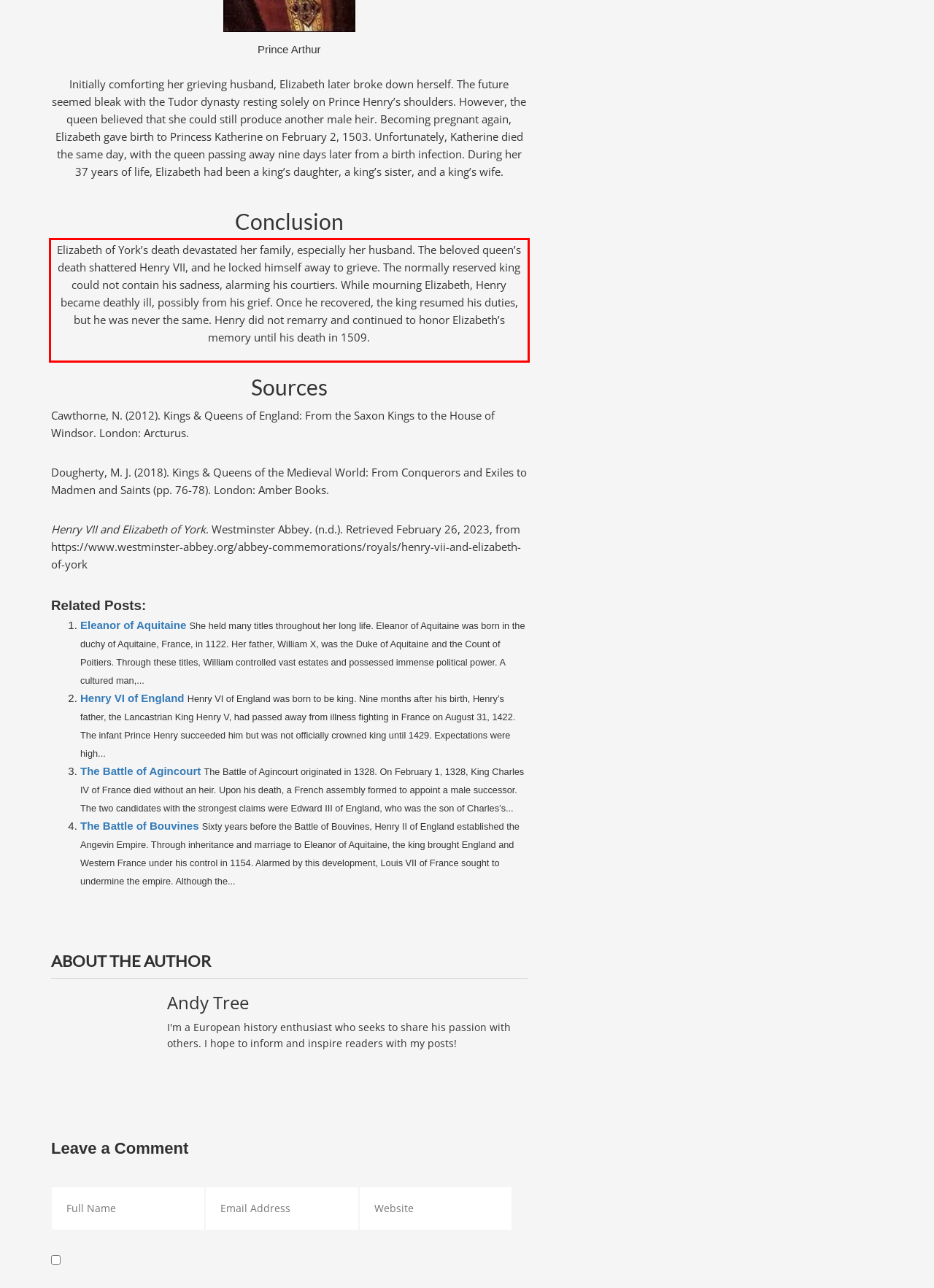Within the screenshot of the webpage, there is a red rectangle. Please recognize and generate the text content inside this red bounding box.

Elizabeth of York’s death devastated her family, especially her husband. The beloved queen’s death shattered Henry VII, and he locked himself away to grieve. The normally reserved king could not contain his sadness, alarming his courtiers. While mourning Elizabeth, Henry became deathly ill, possibly from his grief. Once he recovered, the king resumed his duties, but he was never the same. Henry did not remarry and continued to honor Elizabeth’s memory until his death in 1509.